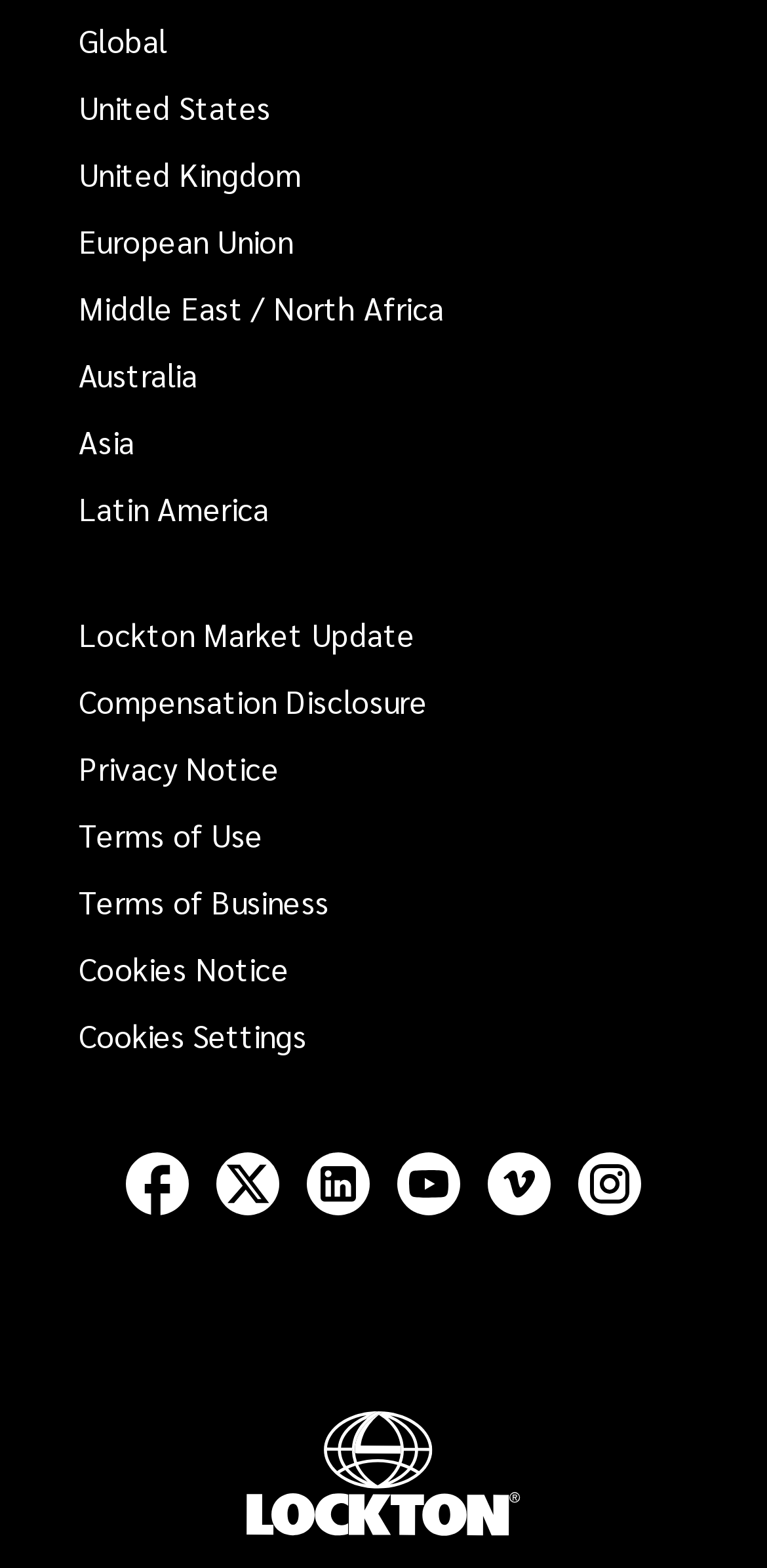How many social media platforms are listed?
Look at the image and respond with a single word or a short phrase.

6